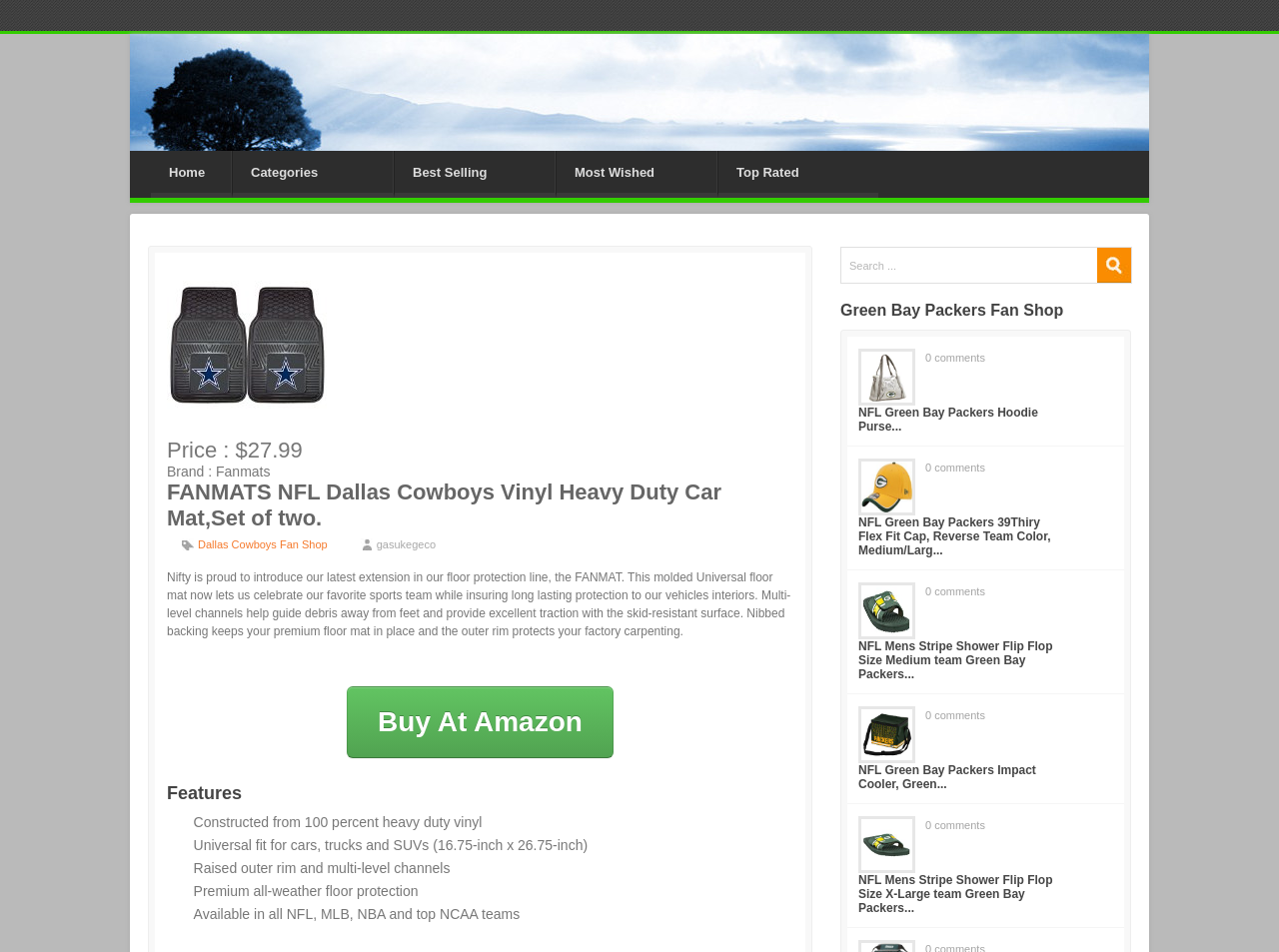Locate the bounding box coordinates of the area that needs to be clicked to fulfill the following instruction: "Visit Dallas Cowboys Fan Shop". The coordinates should be in the format of four float numbers between 0 and 1, namely [left, top, right, bottom].

[0.155, 0.566, 0.256, 0.578]